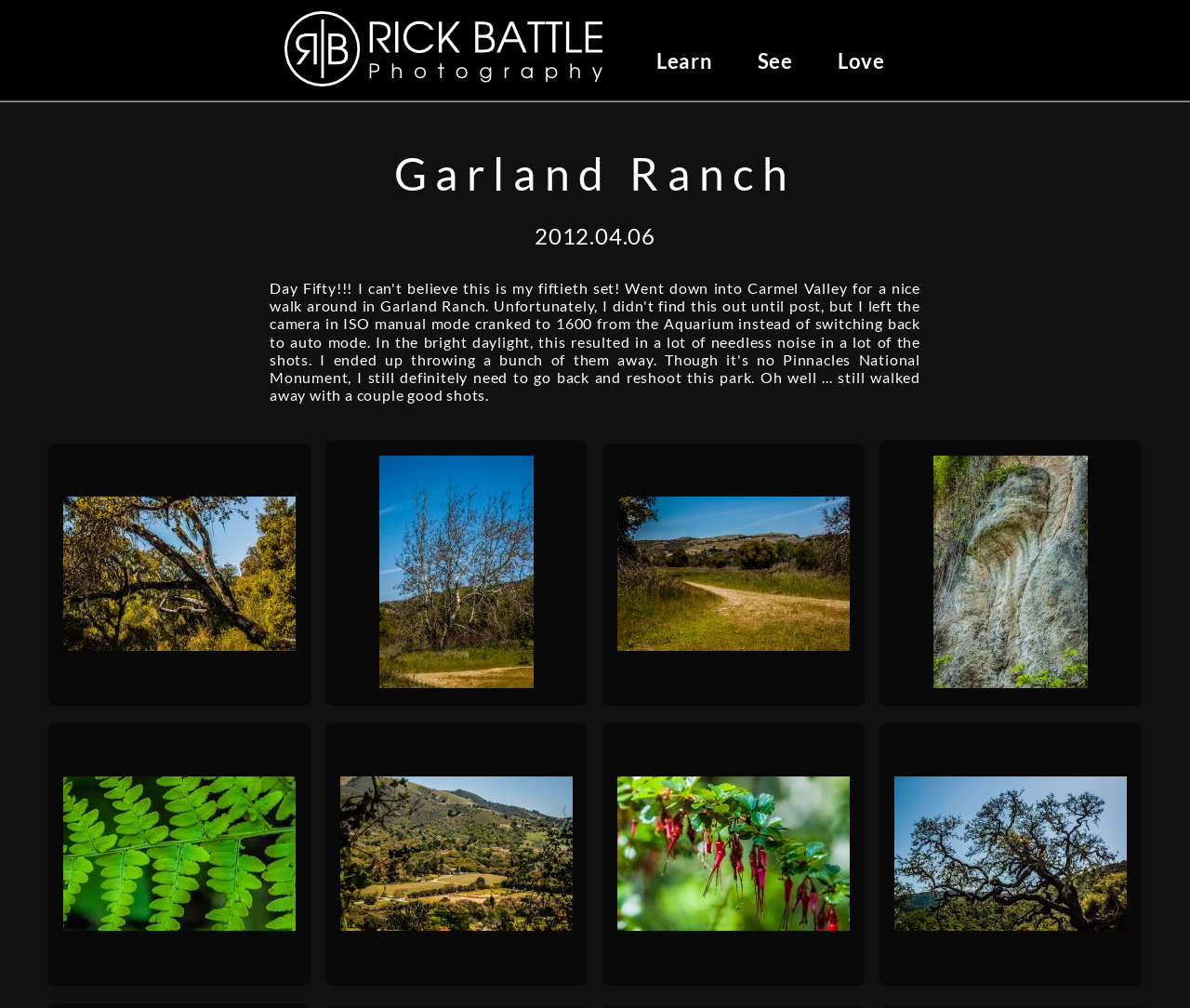Please specify the bounding box coordinates in the format (top-left x, top-left y, bottom-right x, bottom-right y), with values ranging from 0 to 1. Identify the bounding box for the UI component described as follows: Learn

[0.534, 0.0, 0.616, 0.1]